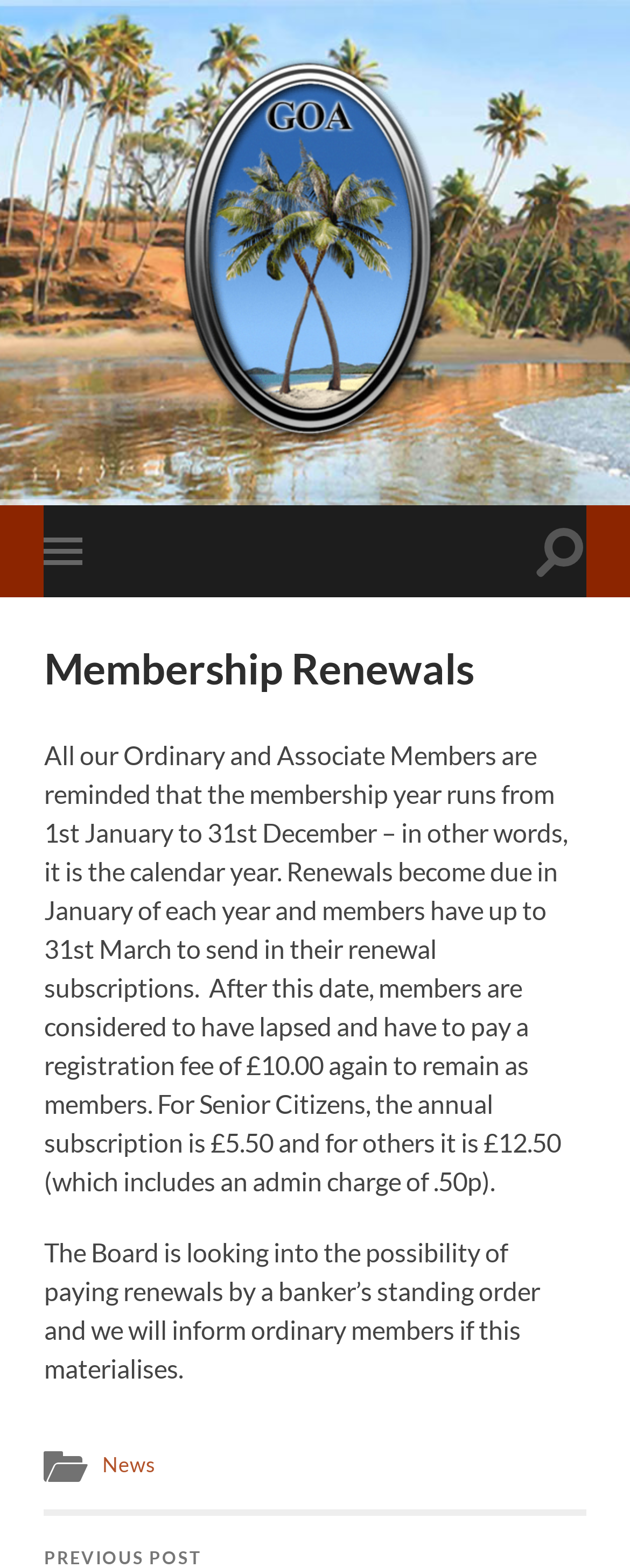What is the membership year duration?
Please respond to the question with a detailed and well-explained answer.

According to the webpage, the membership year runs from 1st January to 31st December, which implies that the membership year duration is a calendar year.